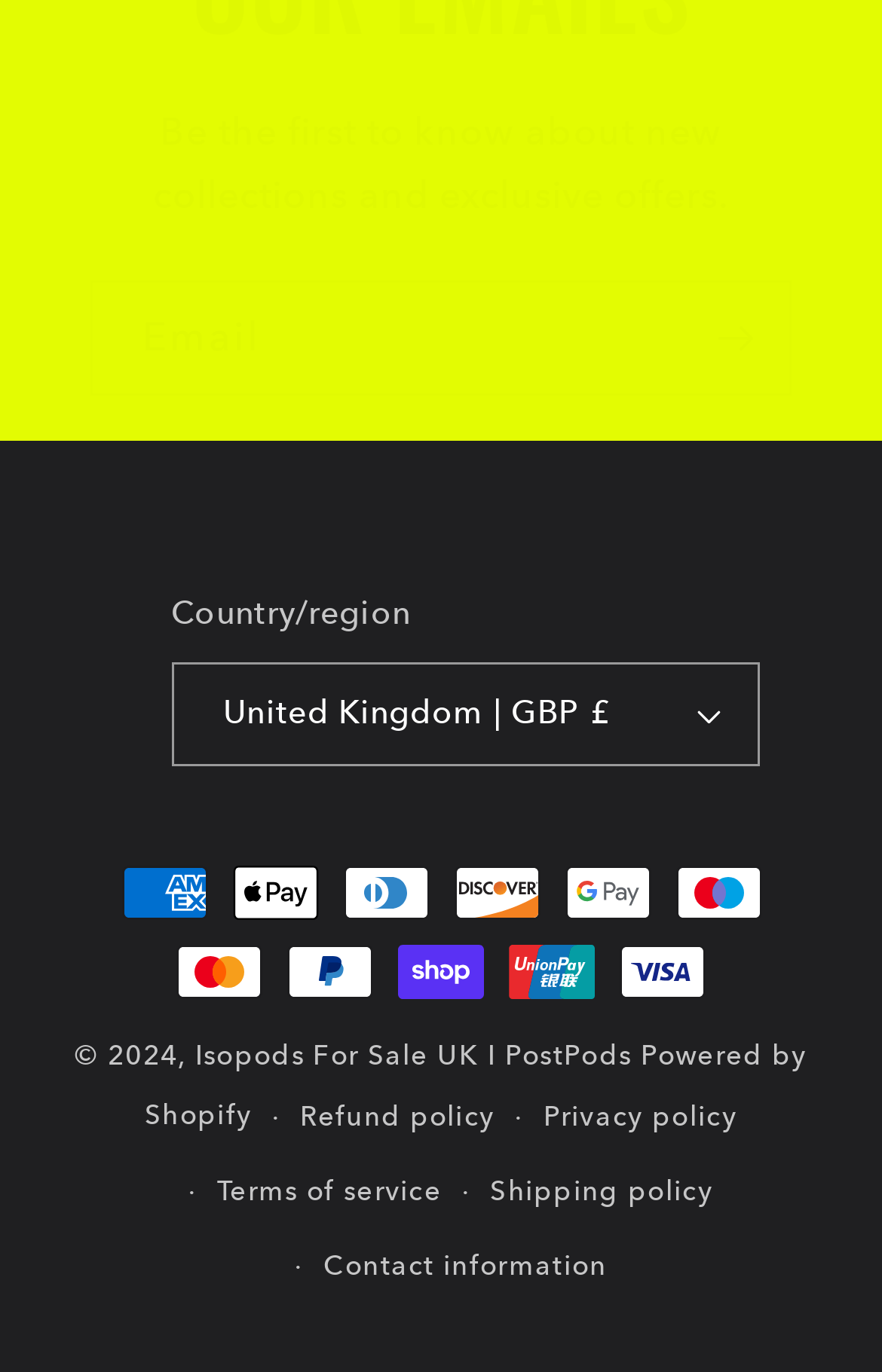Provide the bounding box coordinates for the area that should be clicked to complete the instruction: "Enter email address".

[0.105, 0.205, 0.895, 0.287]